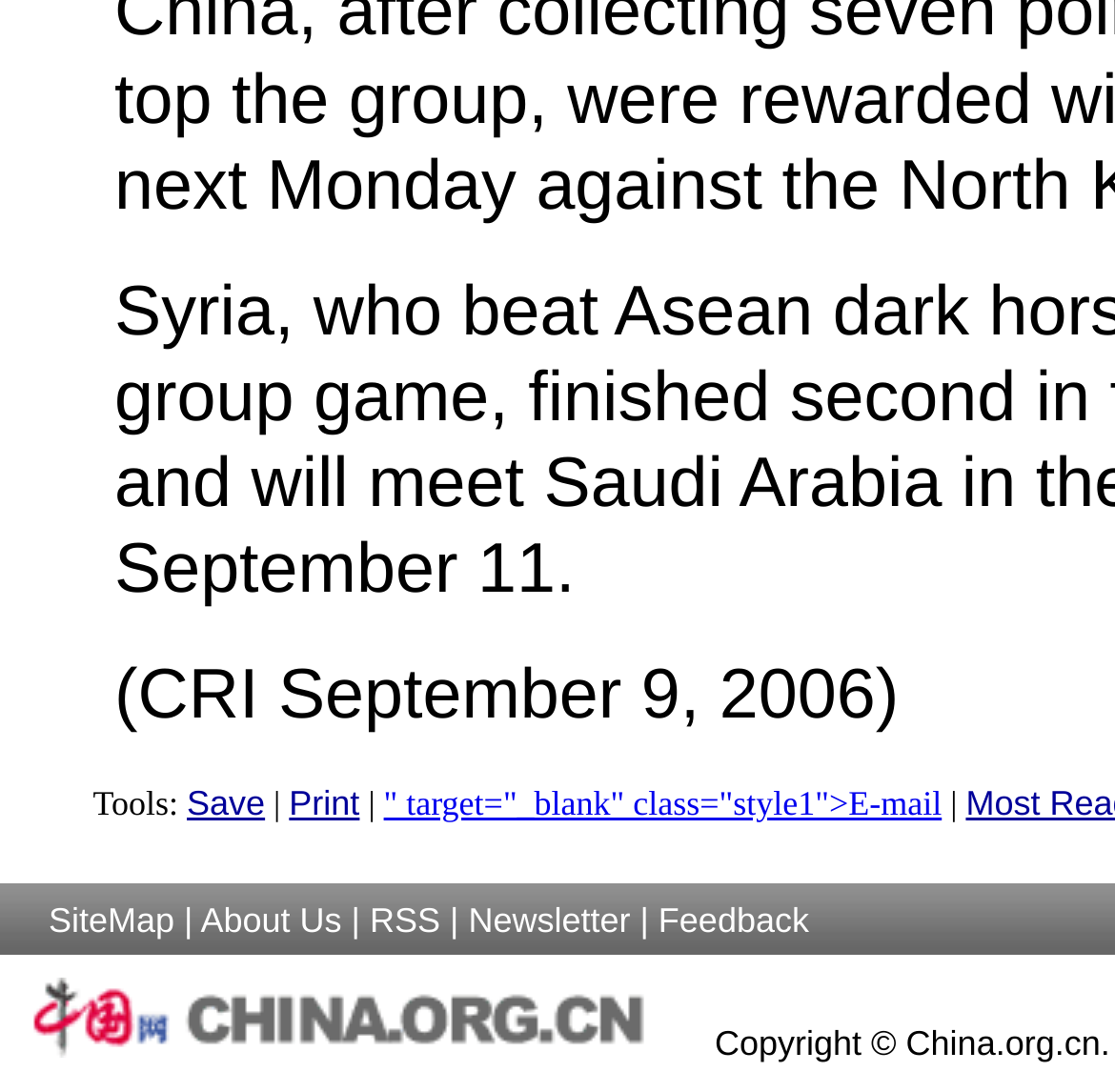Identify the bounding box coordinates of the region that needs to be clicked to carry out this instruction: "E-mail the current page". Provide these coordinates as four float numbers ranging from 0 to 1, i.e., [left, top, right, bottom].

[0.344, 0.717, 0.845, 0.754]